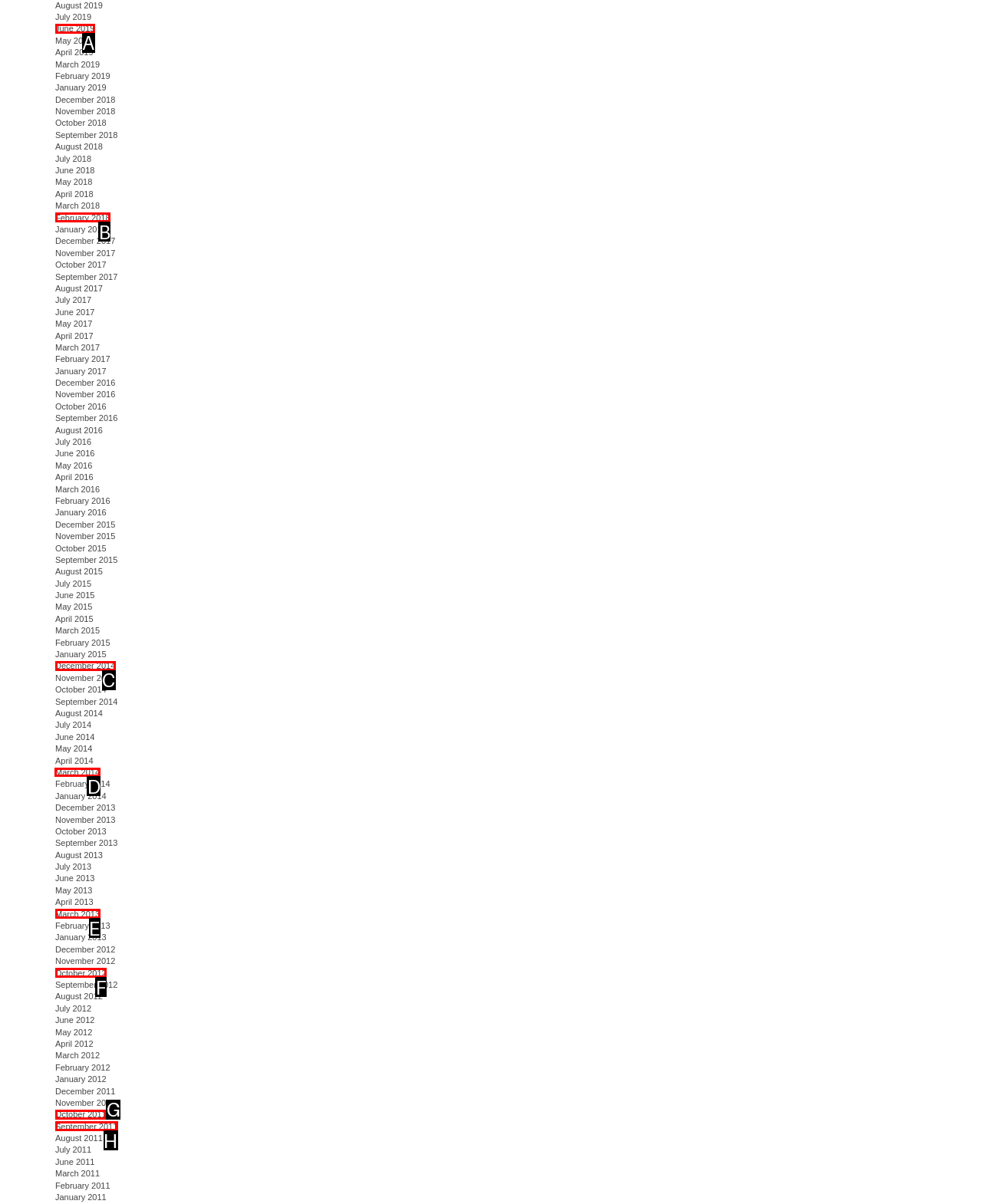Tell me which one HTML element you should click to complete the following task: Check out the article about the first hemp dispensary in Tennessee
Answer with the option's letter from the given choices directly.

None